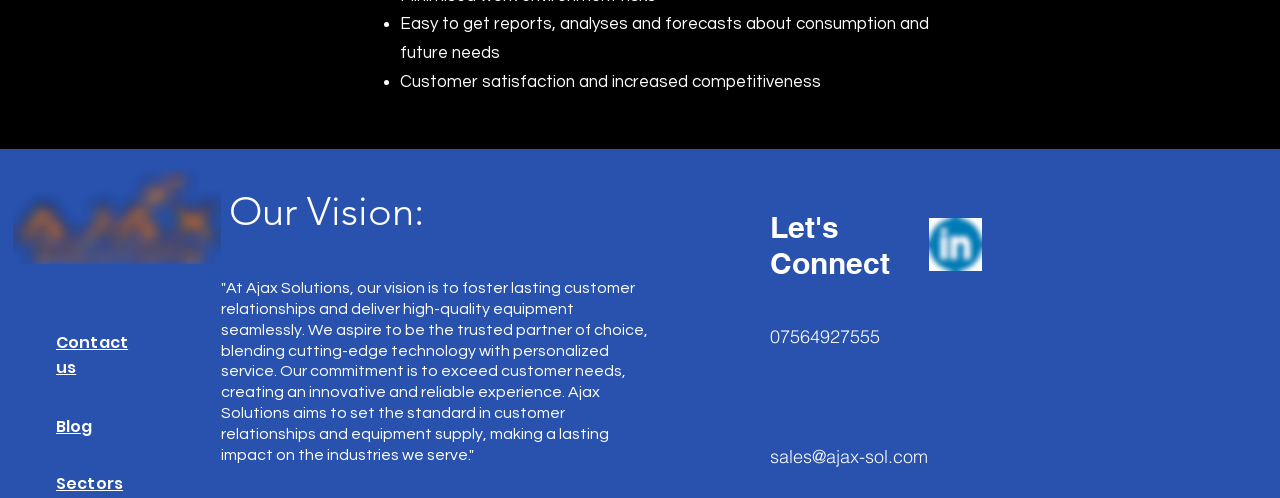Use the information in the screenshot to answer the question comprehensively: How many contact methods are provided?

The webpage provides two contact methods: a phone number '07564927555' and an email address 'sales@ajax-sol.com'.